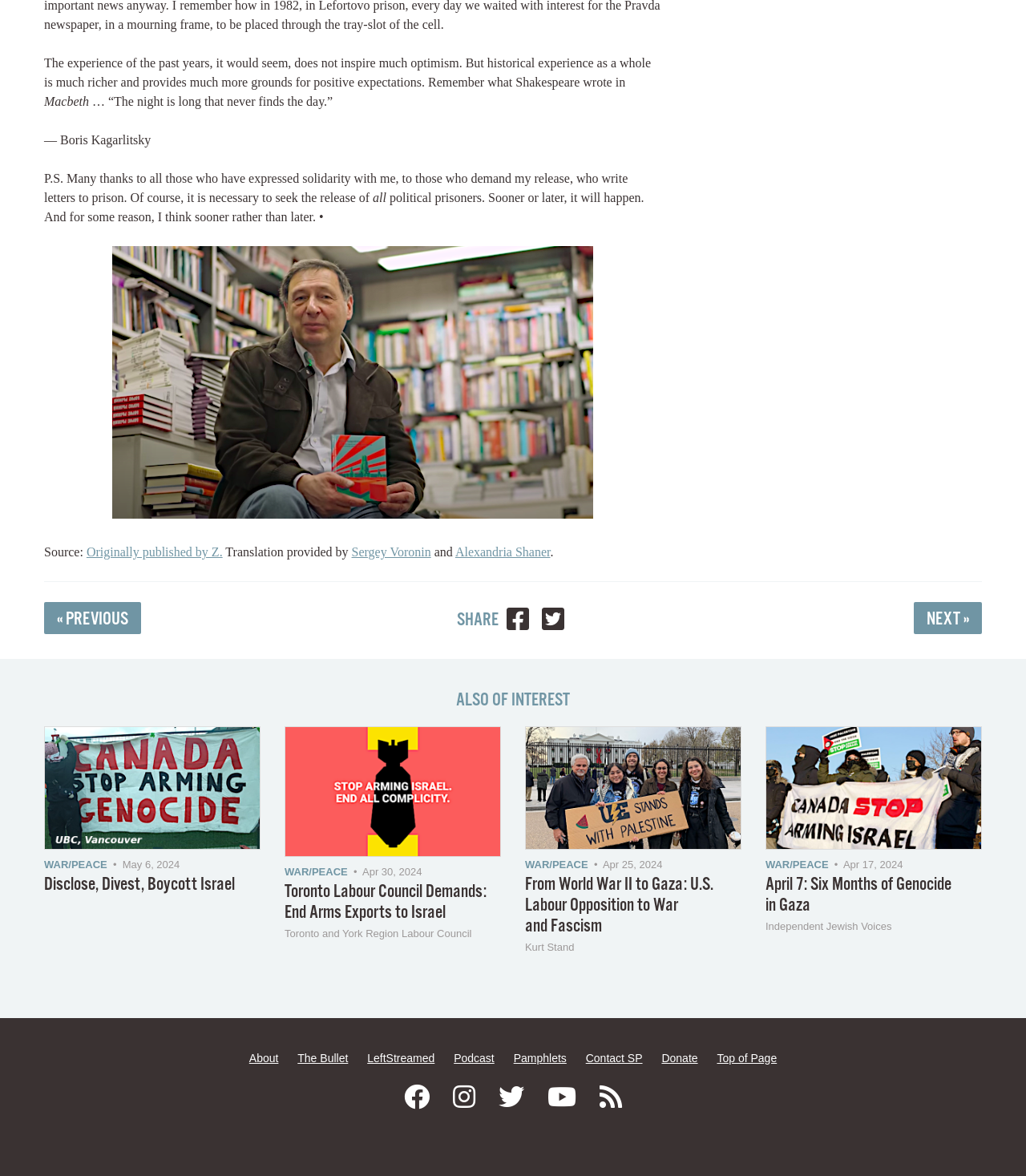Use a single word or phrase to answer the following:
How many social media links are there at the bottom of the page?

5